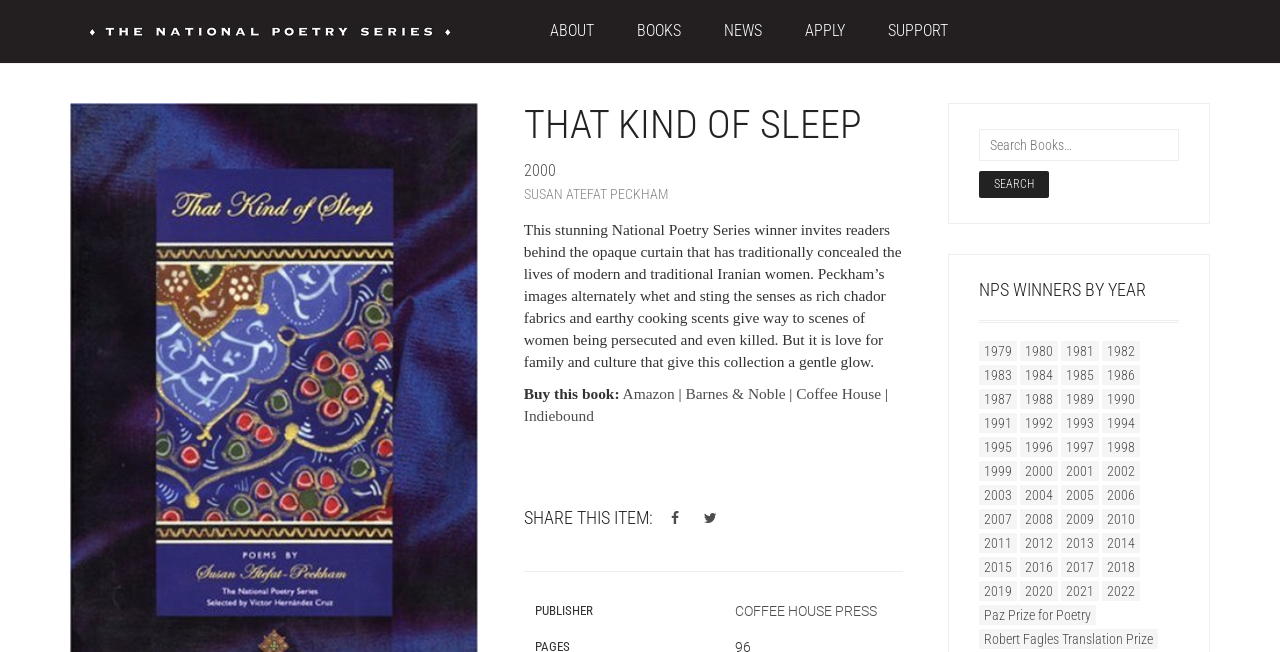What is the publisher of the book?
Based on the image, answer the question with as much detail as possible.

The publisher of the book can be found in the tablist section, where it is mentioned as 'COFFEE HOUSE PRESS'.